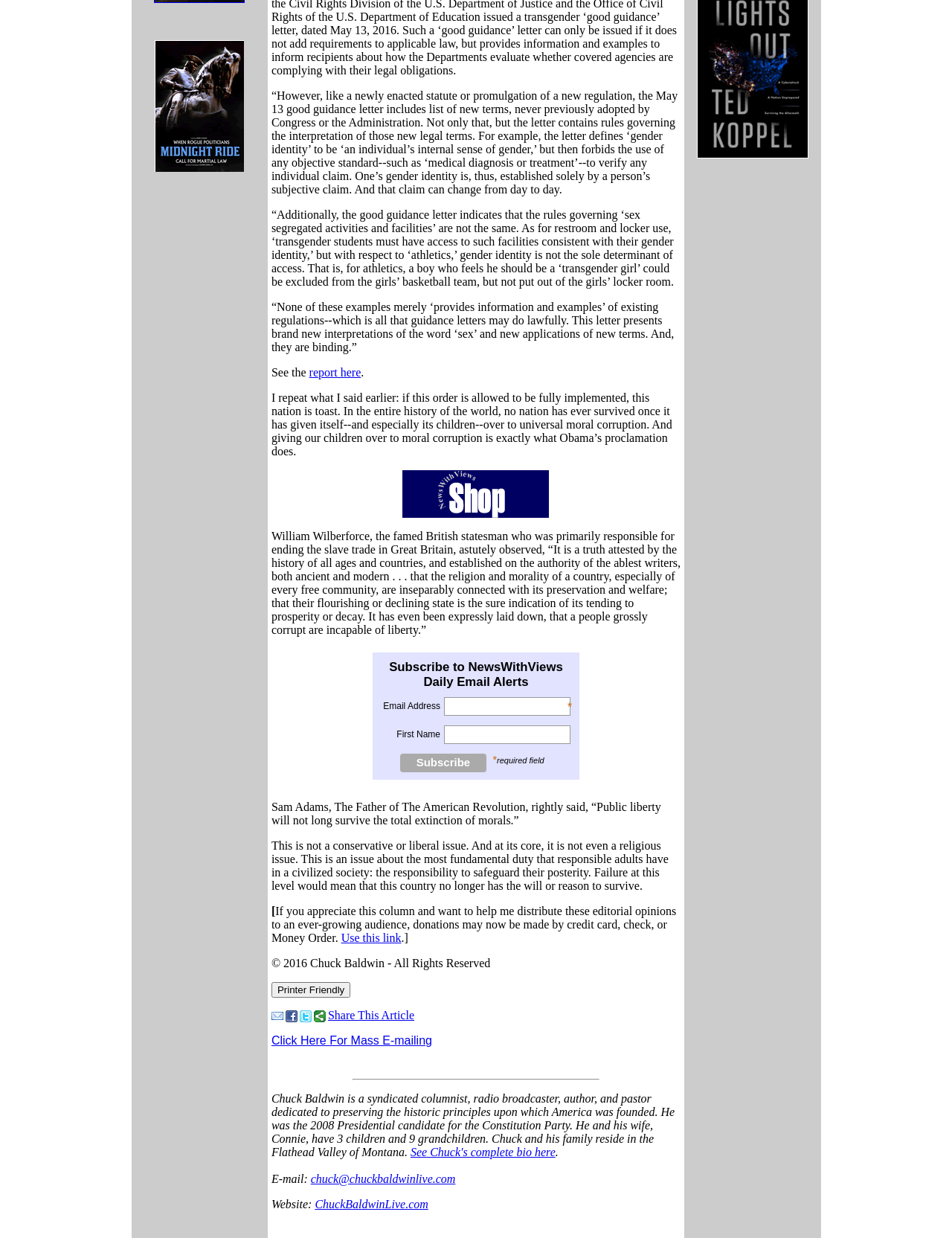Find the bounding box coordinates of the element to click in order to complete the given instruction: "Click the Subscribe button."

[0.42, 0.609, 0.511, 0.624]